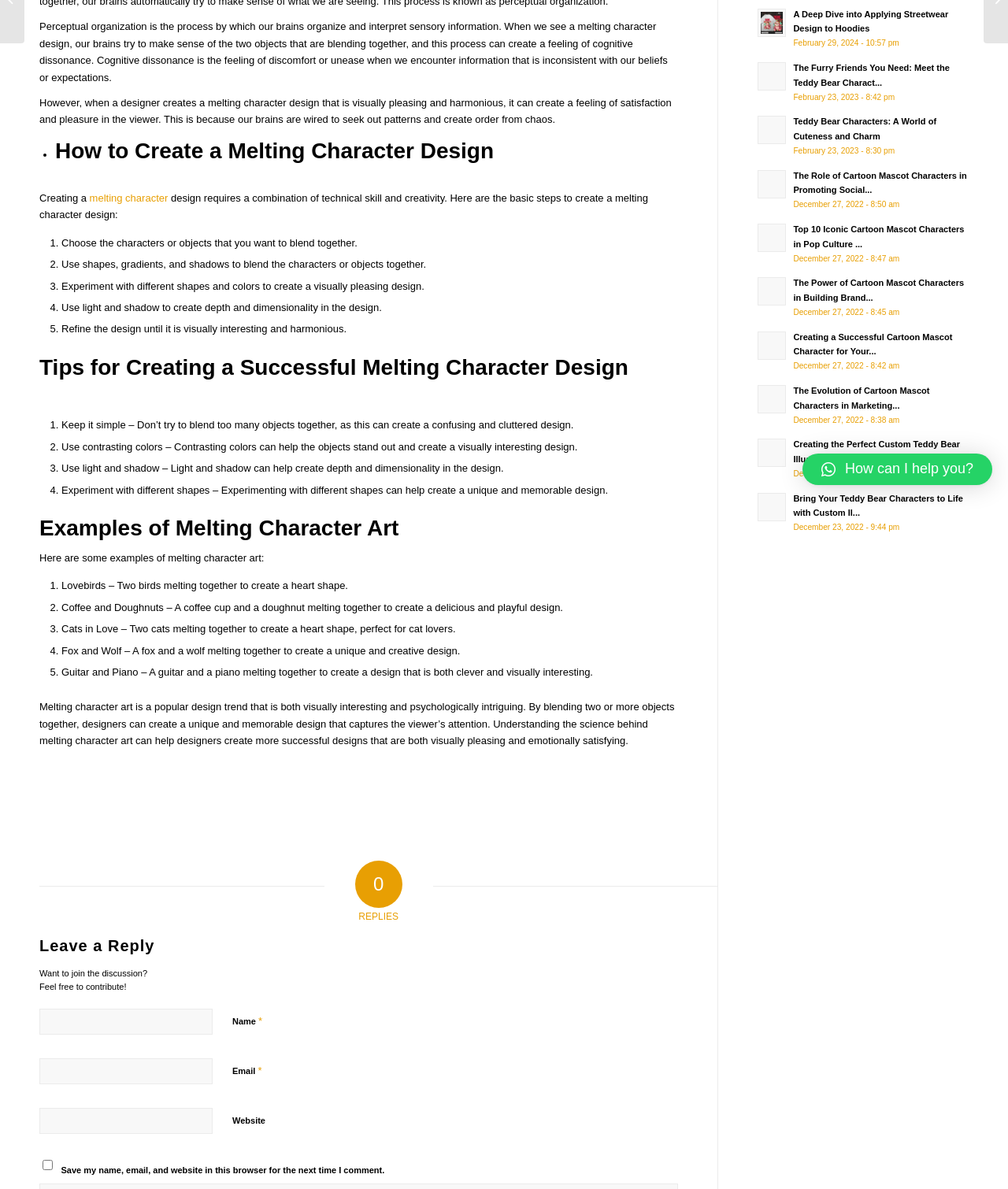Provide the bounding box coordinates for the specified HTML element described in this description: "parent_node: Website name="url"". The coordinates should be four float numbers ranging from 0 to 1, in the format [left, top, right, bottom].

[0.039, 0.932, 0.211, 0.954]